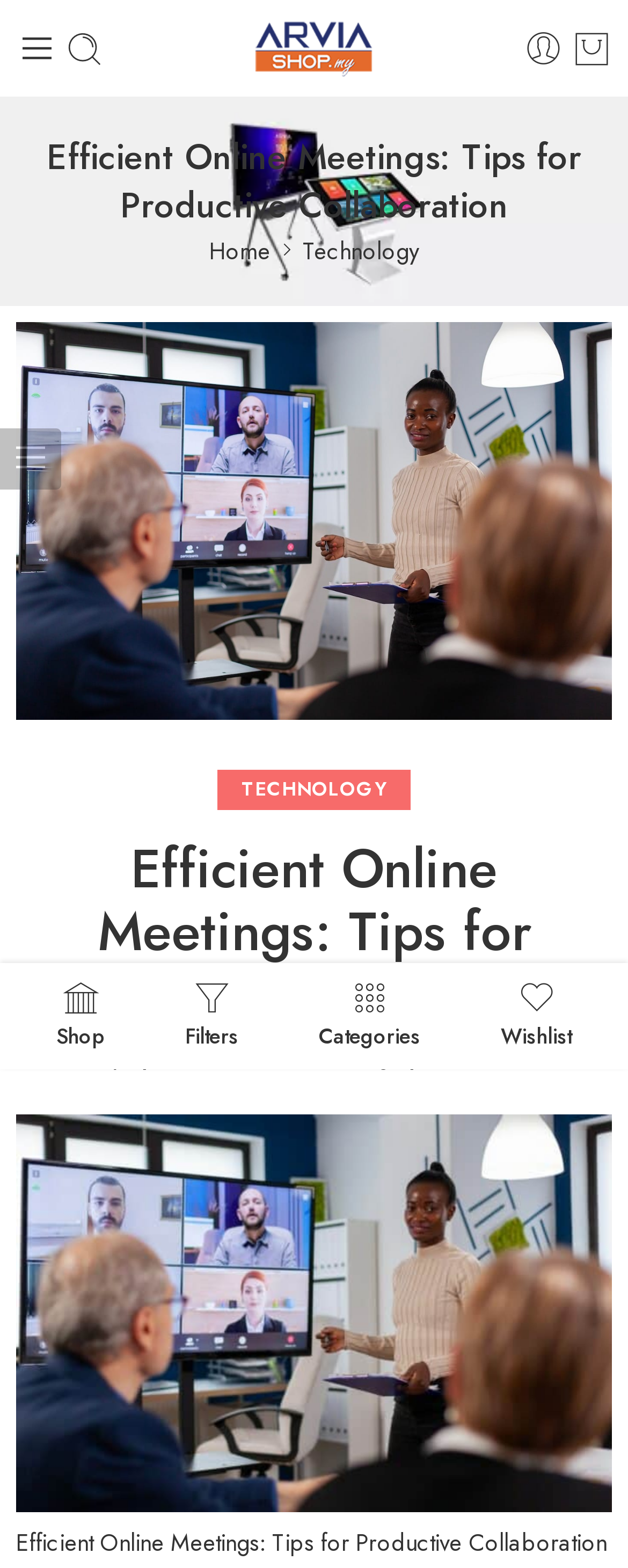Locate the bounding box of the UI element described by: "Technology" in the given webpage screenshot.

[0.482, 0.148, 0.667, 0.172]